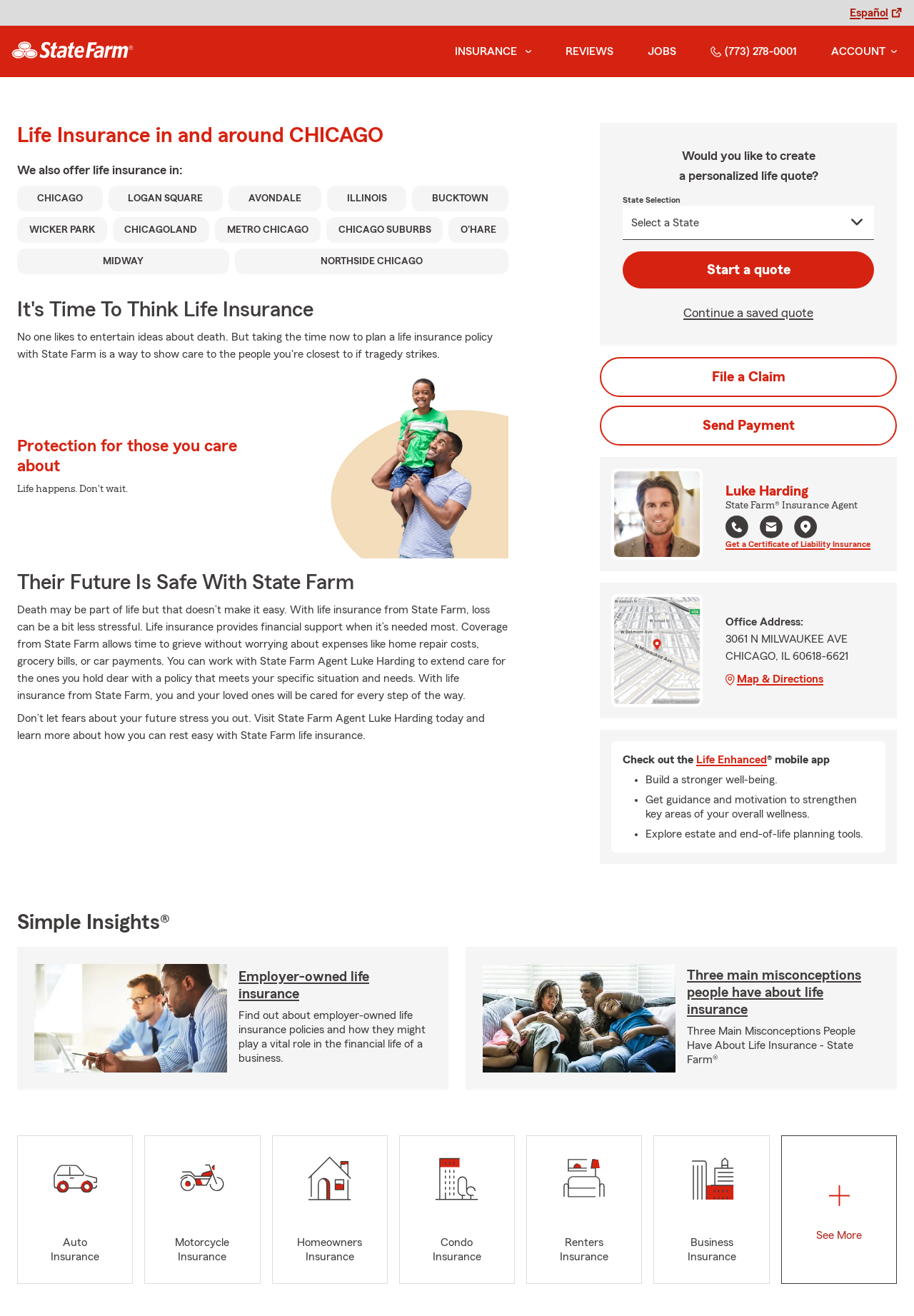Using the details in the image, give a detailed response to the question below:
What is the phone number to call for life insurance?

I found the phone number by looking at the navigation menu and finding the link with the phone number '(773) 278-0001'.